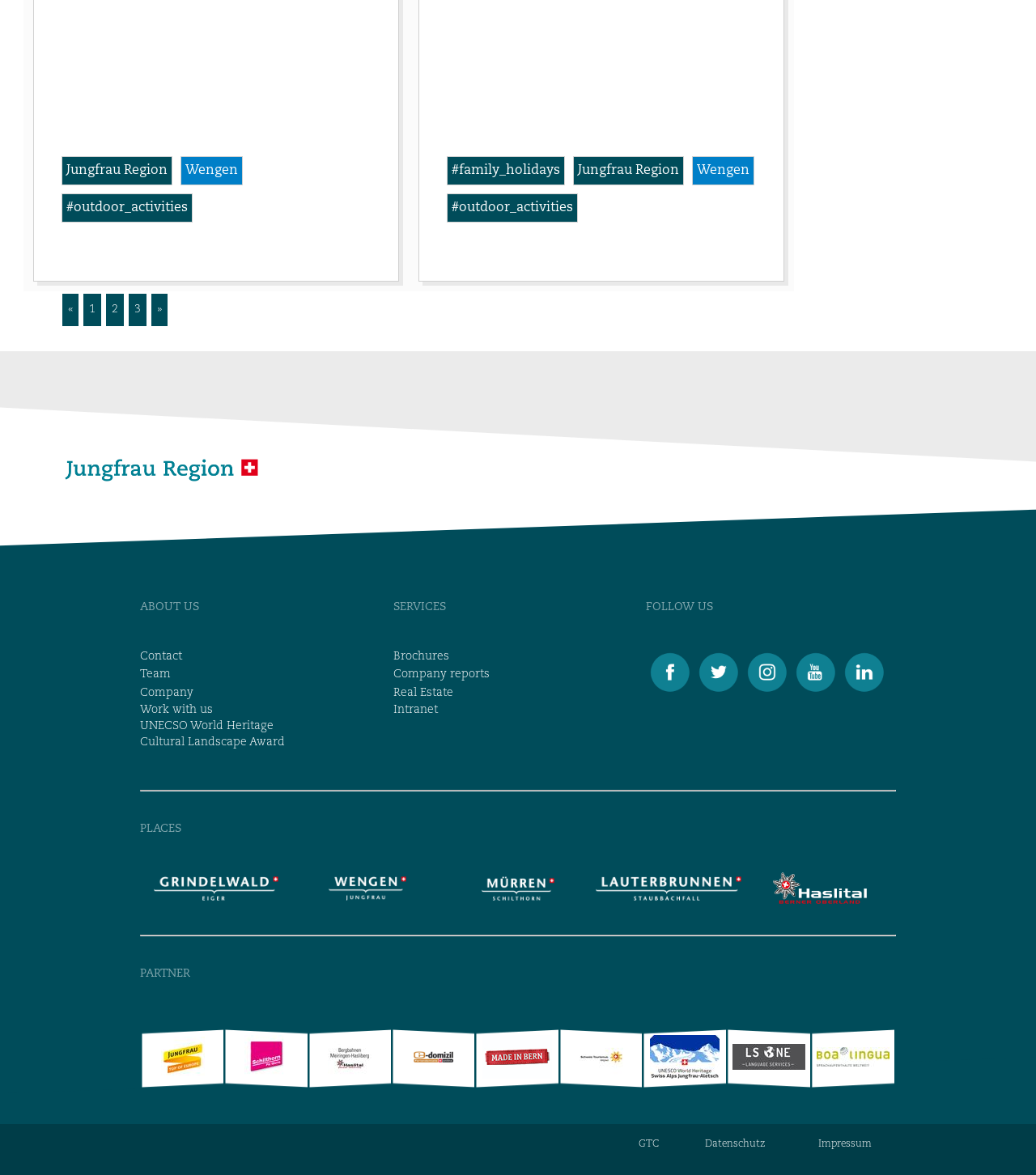Find the bounding box coordinates for the UI element that matches this description: "#outdoor_activities".

[0.431, 0.164, 0.557, 0.189]